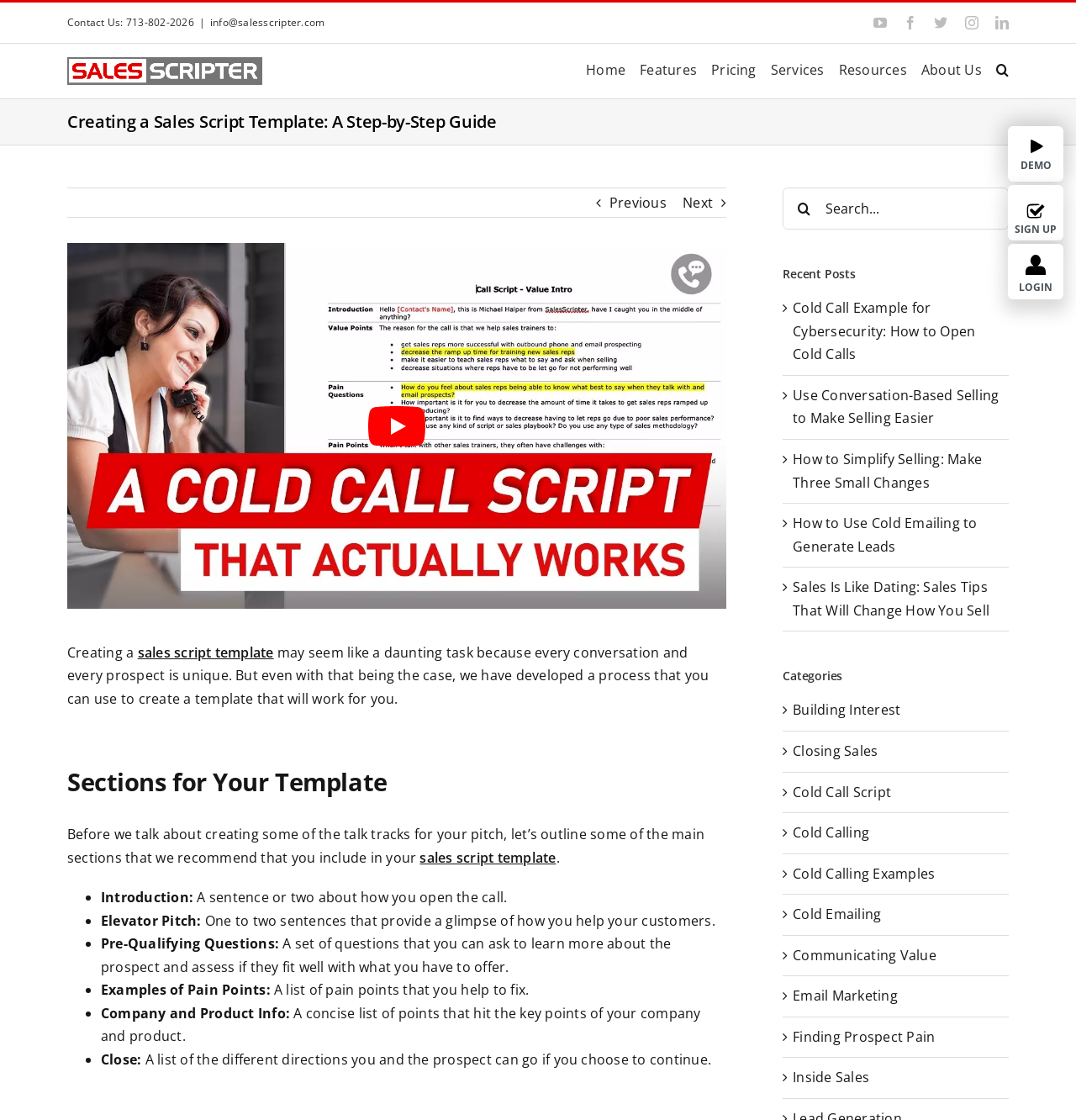Please specify the bounding box coordinates of the clickable region to carry out the following instruction: "Click the 'SIGN UP' button". The coordinates should be four float numbers between 0 and 1, in the format [left, top, right, bottom].

[0.937, 0.165, 0.988, 0.215]